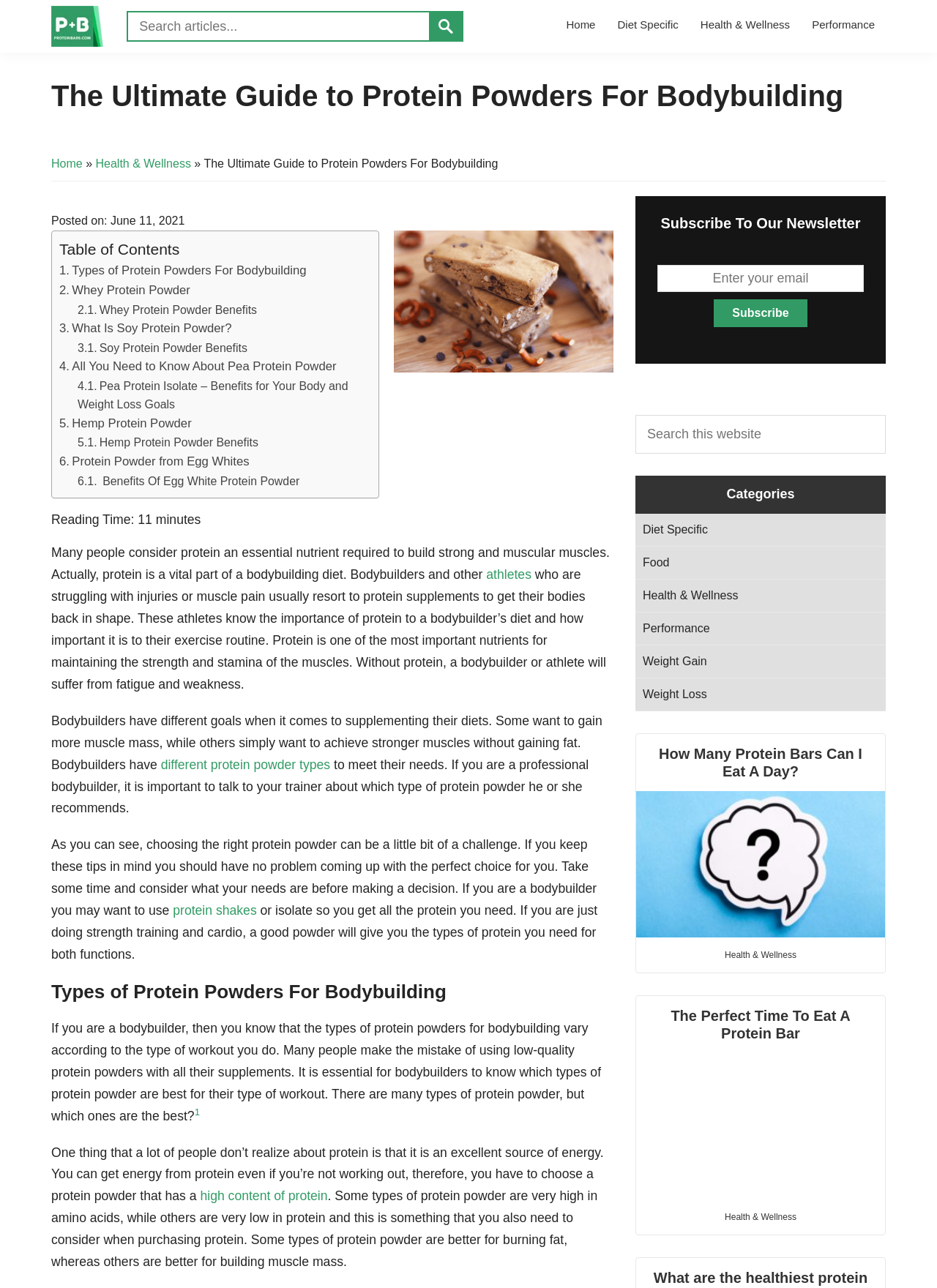Please predict the bounding box coordinates of the element's region where a click is necessary to complete the following instruction: "View the basket". The coordinates should be represented by four float numbers between 0 and 1, i.e., [left, top, right, bottom].

None